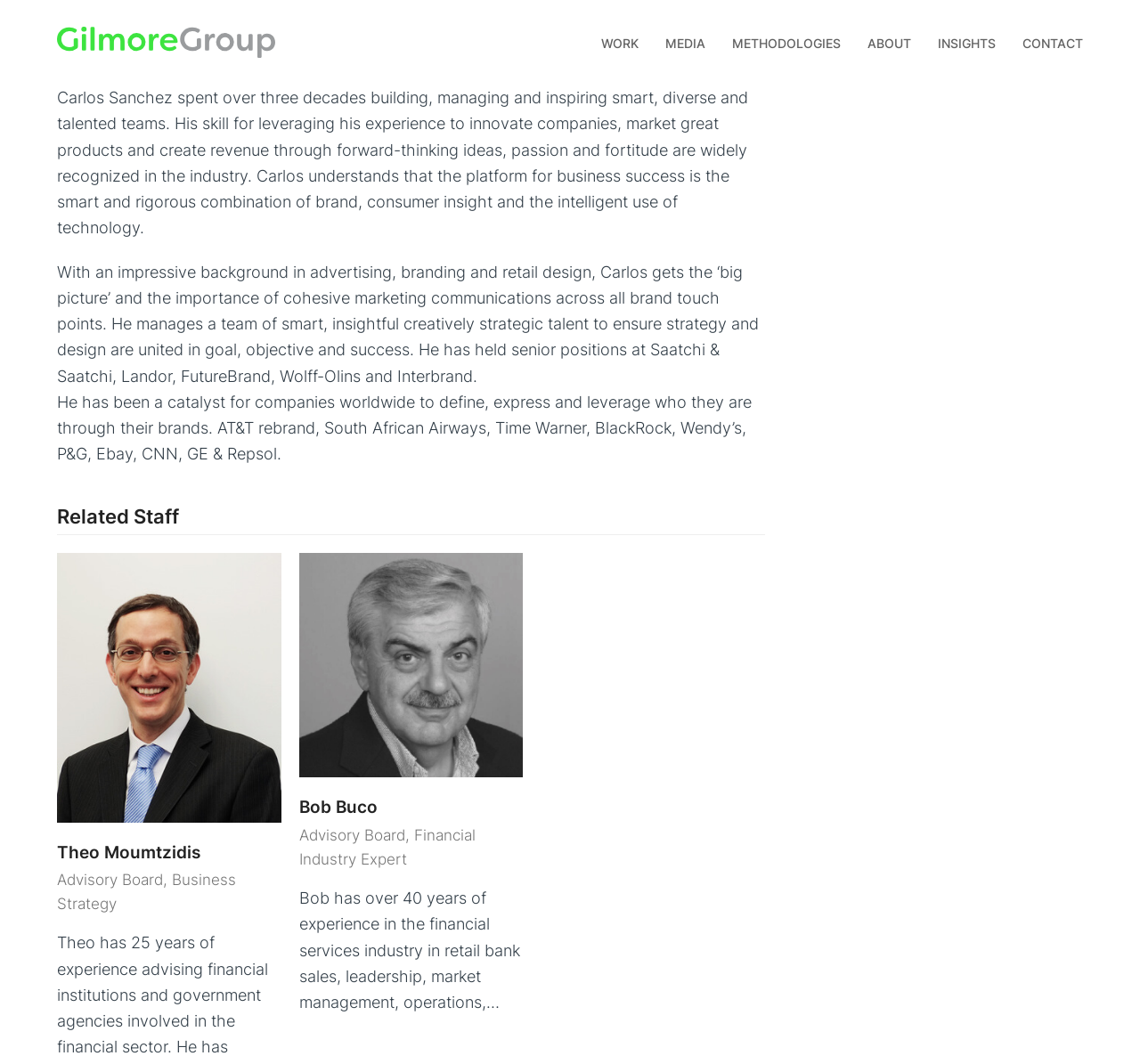Please provide the bounding box coordinates for the element that needs to be clicked to perform the following instruction: "Learn more about Bob Buco's experience". The coordinates should be given as four float numbers between 0 and 1, i.e., [left, top, right, bottom].

[0.262, 0.615, 0.459, 0.633]